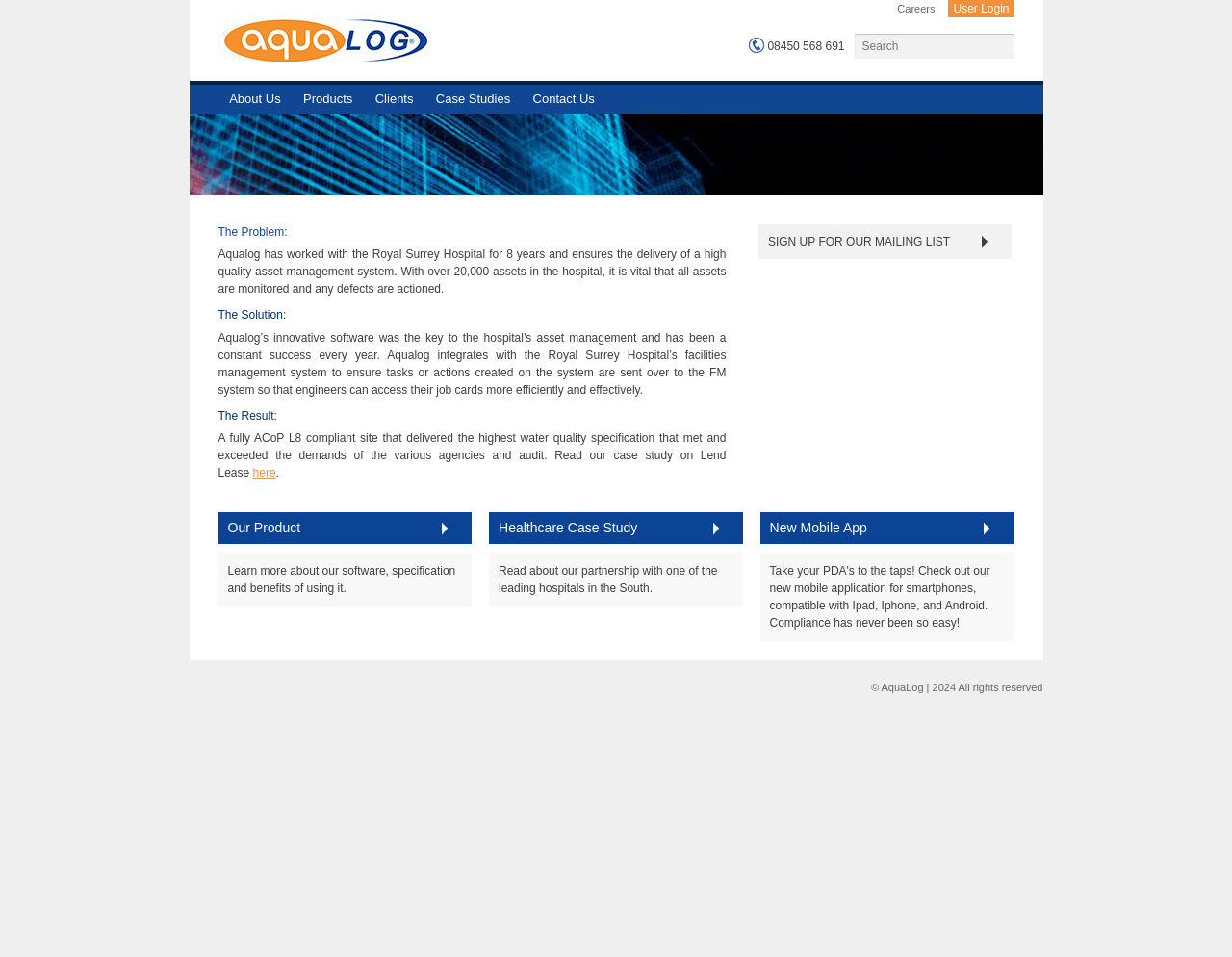How many assets are monitored by AquaLog in the hospital?
Can you offer a detailed and complete answer to this question?

I found the answer by reading the text content of the webpage, specifically the section 'The Problem:' which mentions that there are over 20,000 assets in the hospital that need to be monitored and any defects need to be actioned.